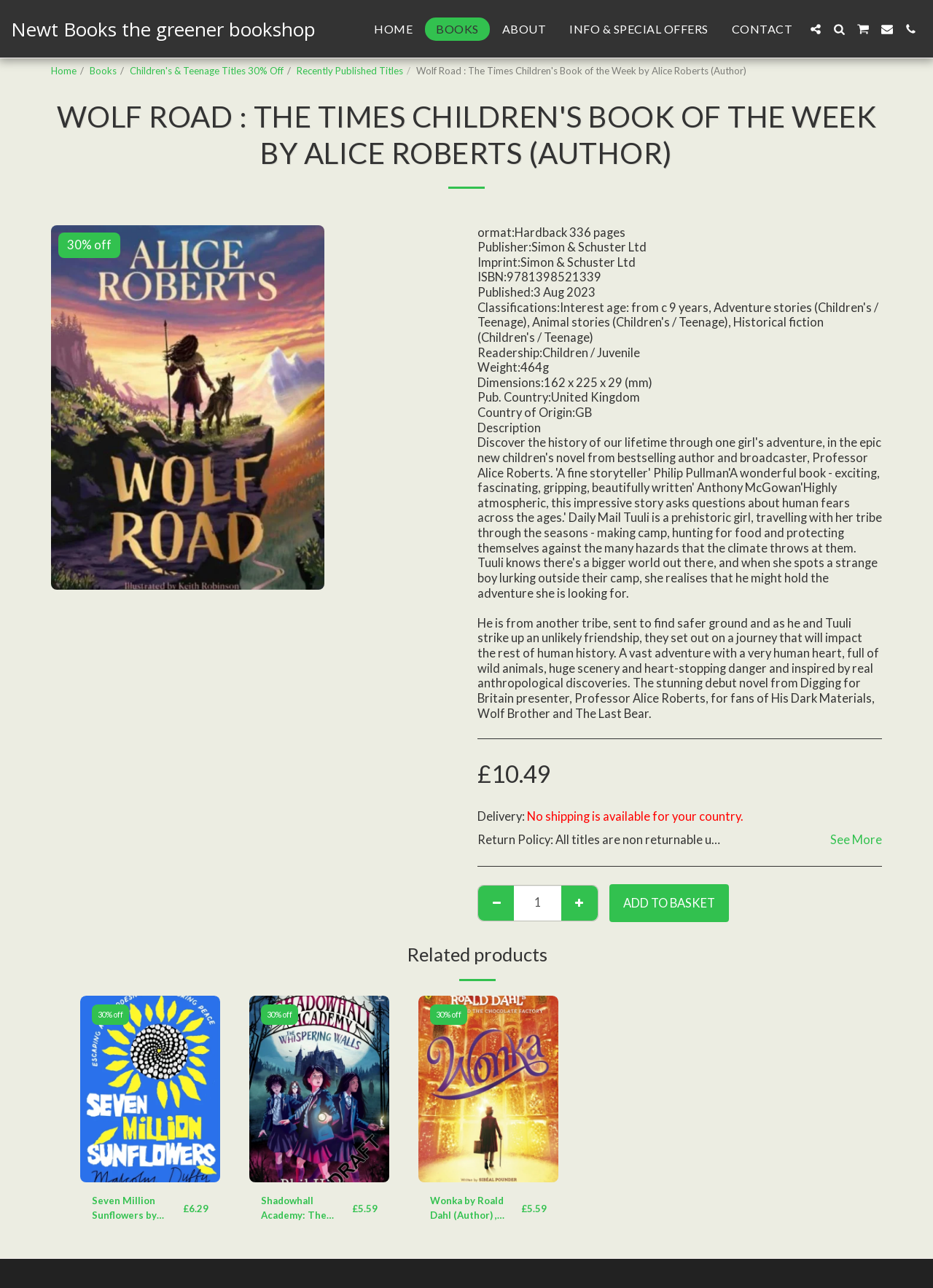Identify the bounding box coordinates for the UI element described by the following text: "alt="shopping-cart"". Provide the coordinates as four float numbers between 0 and 1, in the format [left, top, right, bottom].

[0.913, 0.017, 0.938, 0.027]